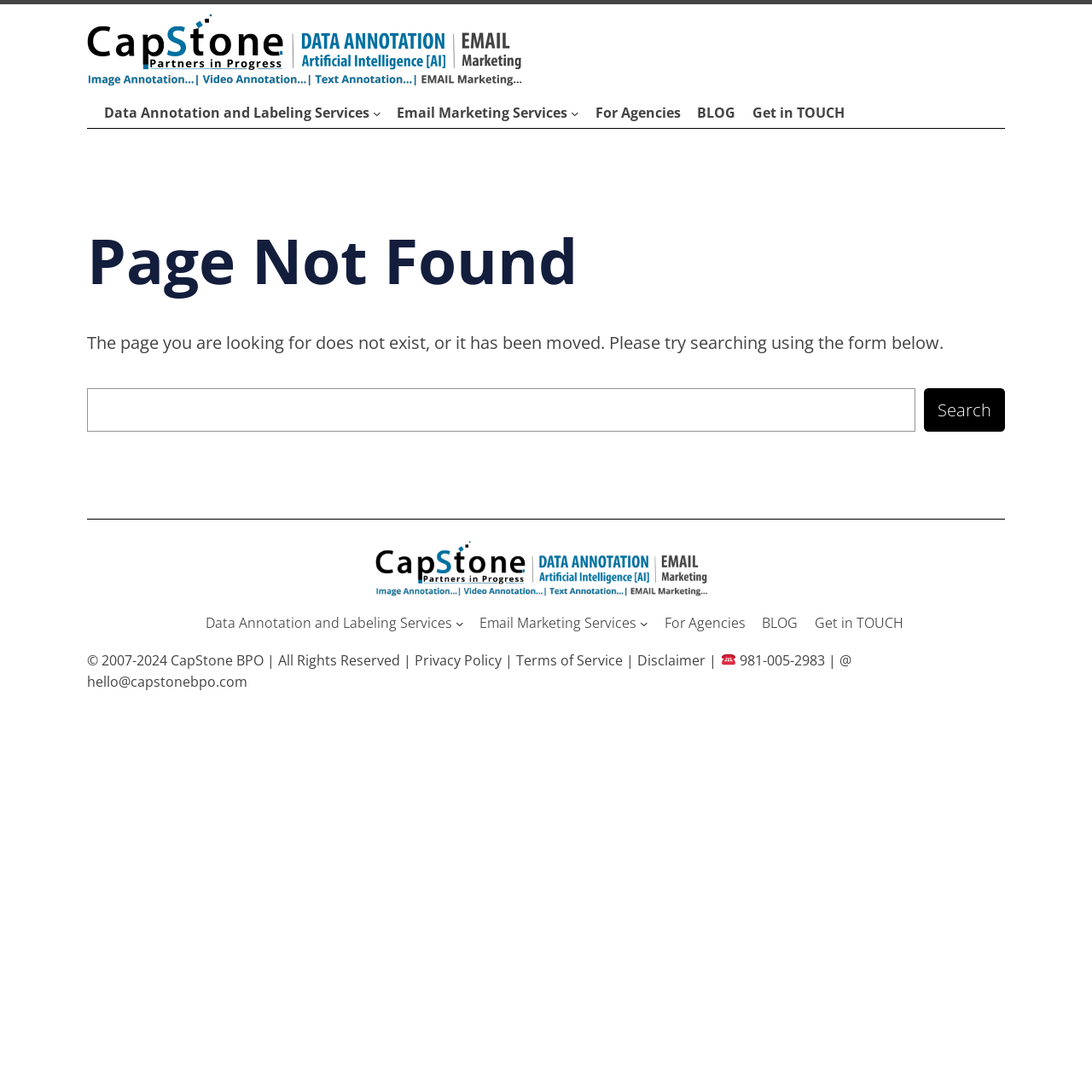Determine the heading of the webpage and extract its text content.

Page Not Found